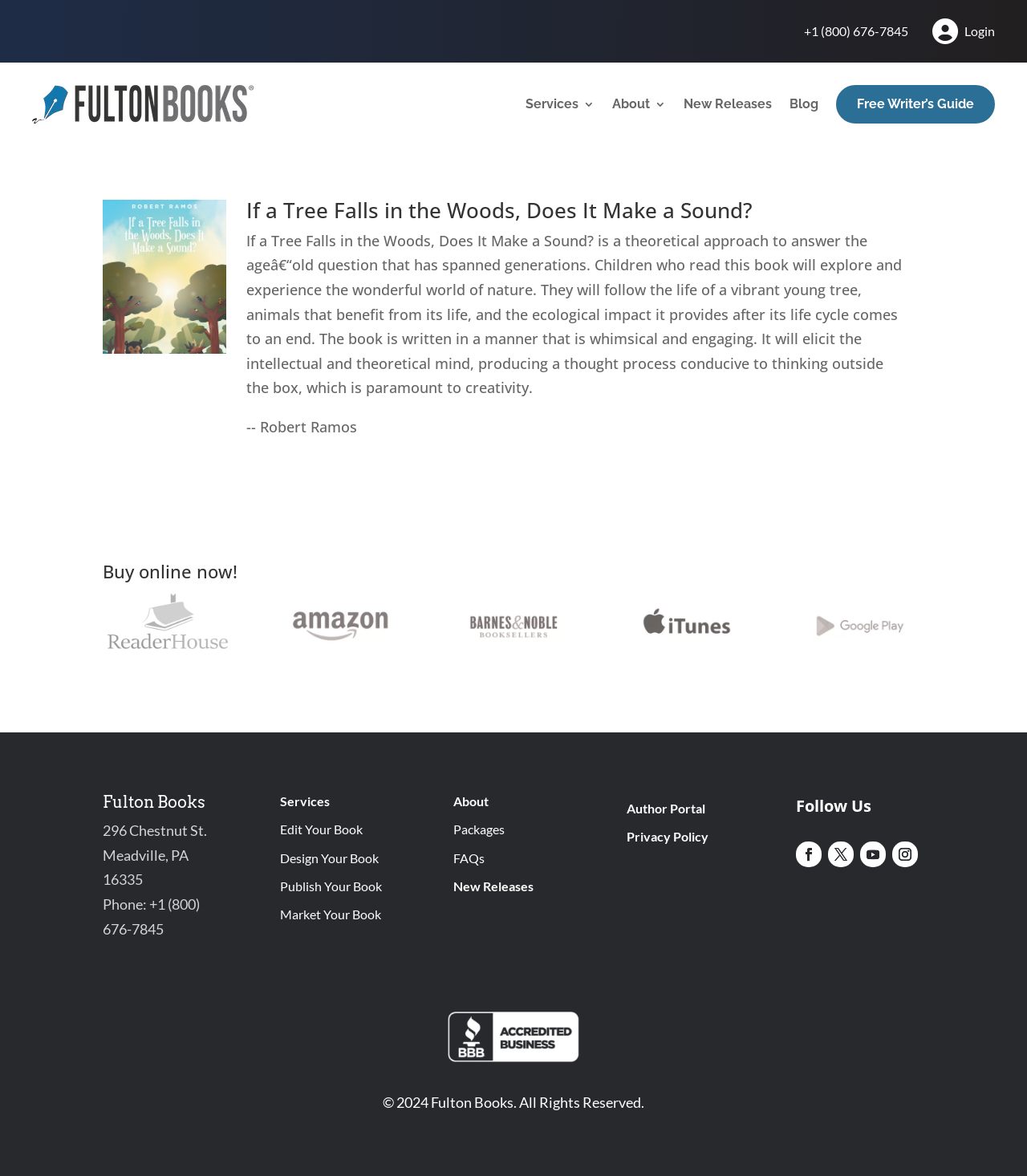How many online stores are available to buy the book?
Answer the question with a single word or phrase by looking at the picture.

4